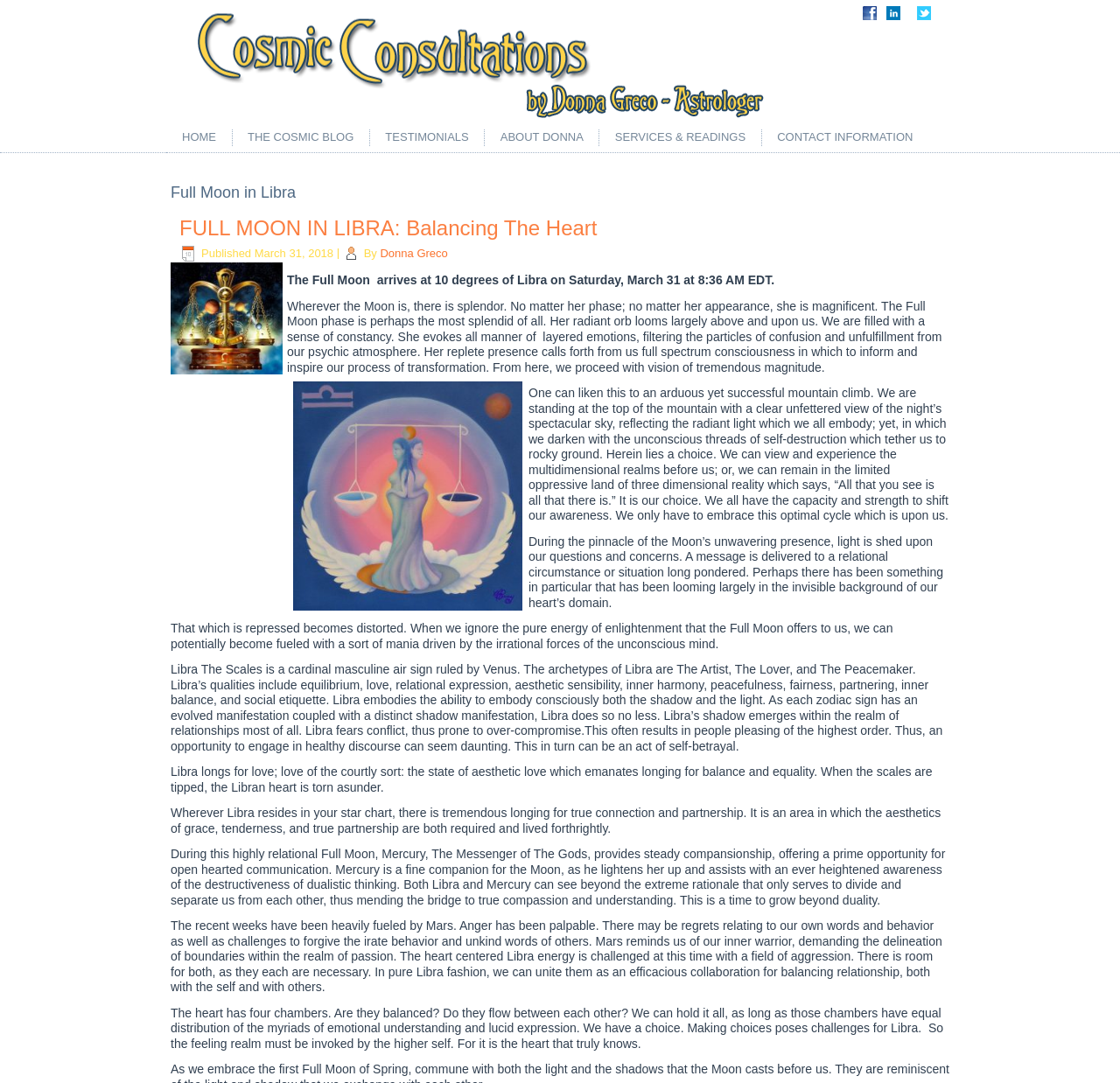What is the zodiac sign associated with the current article?
Using the image, elaborate on the answer with as much detail as possible.

I found the zodiac sign associated with the article by looking at the text content of the article, which mentions 'Libra The Scales' and its qualities.